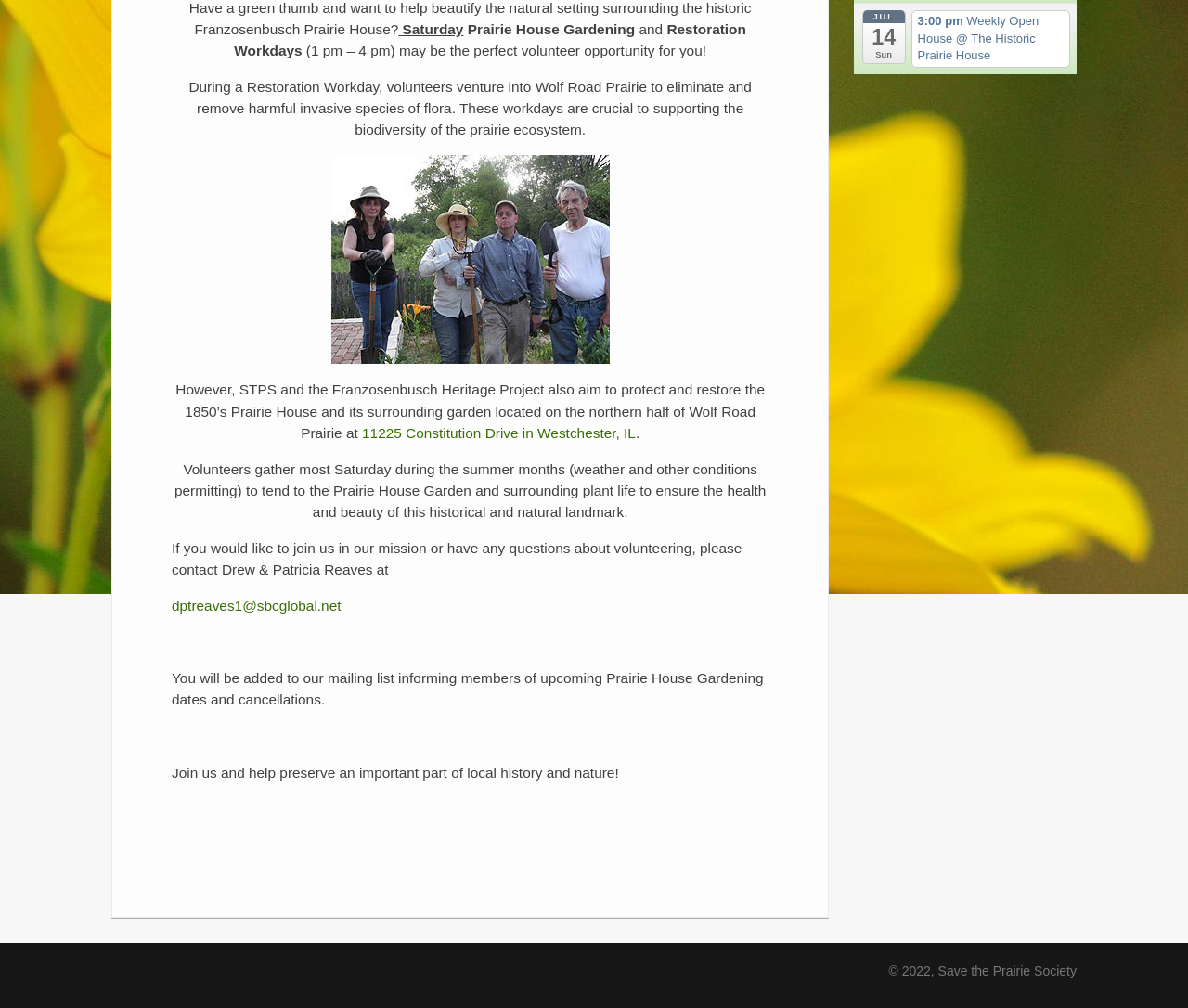Find the bounding box coordinates for the element described here: "dptreaves1@sbcglobal.net".

[0.145, 0.593, 0.287, 0.609]